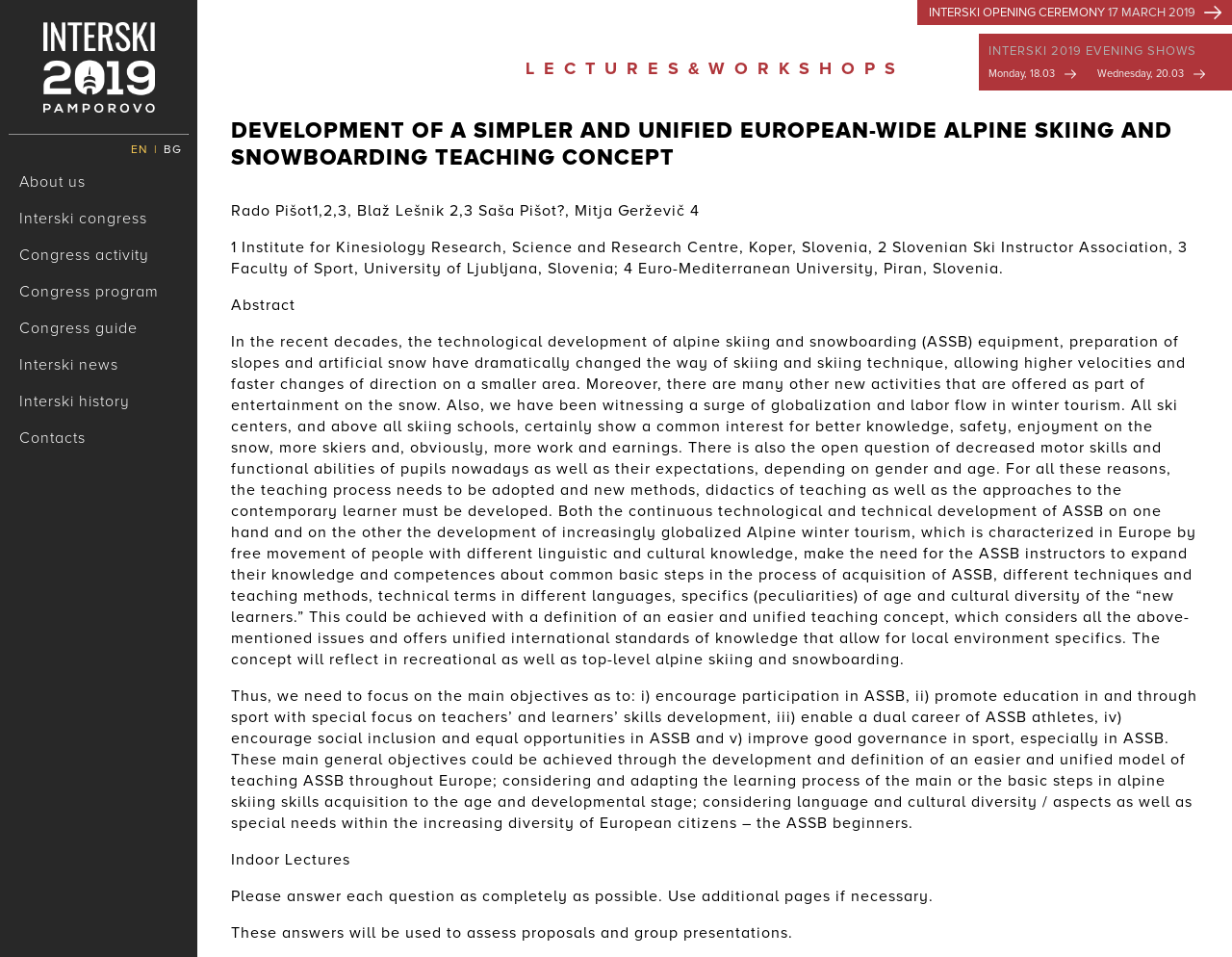Determine the bounding box for the UI element described here: "Sightseeing".

[0.016, 0.248, 0.16, 0.274]